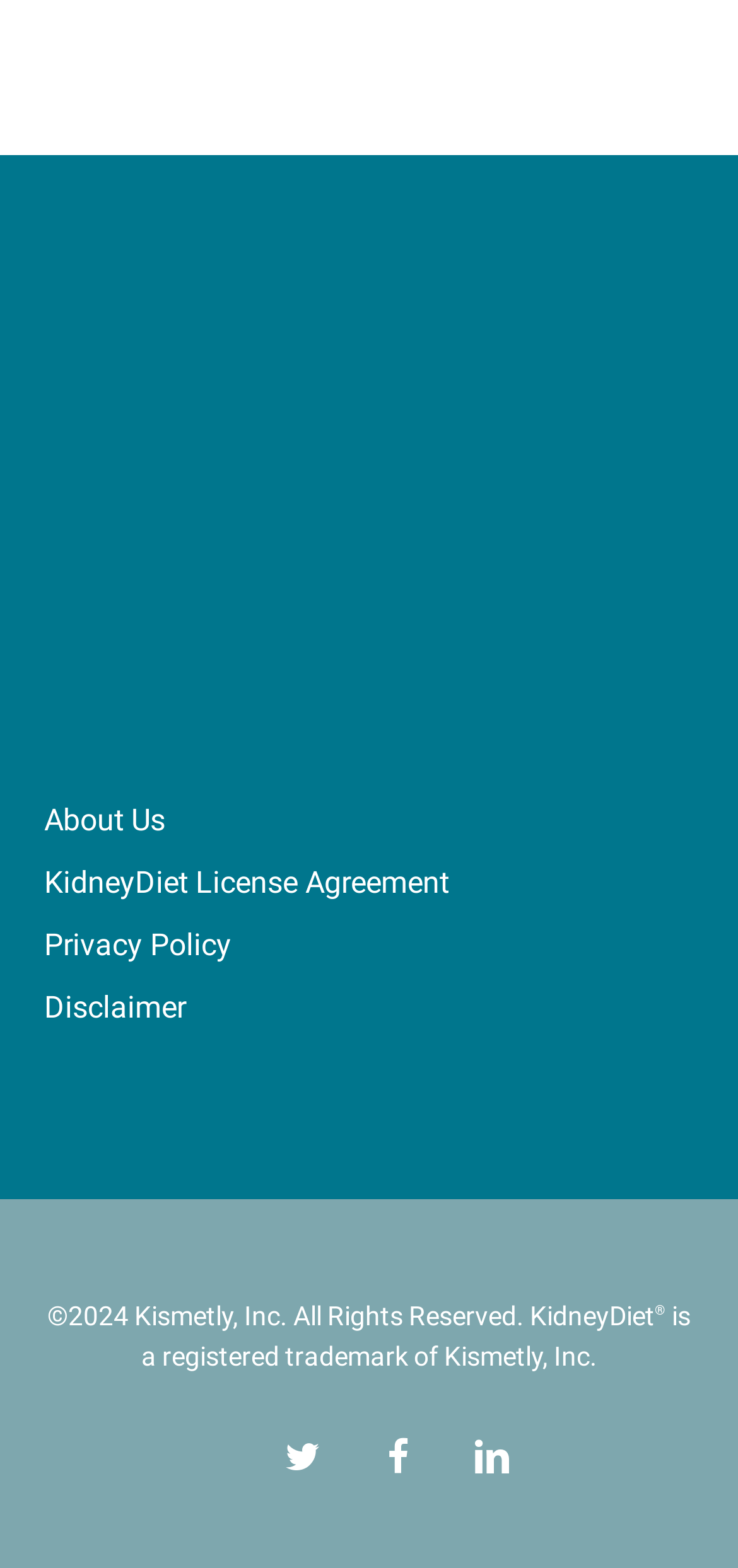What is the symbol next to 'KidneyDiet' at the bottom of the webpage?
Please provide a detailed answer to the question.

The symbol next to 'KidneyDiet' at the bottom of the webpage is a registered trademark symbol, which indicates that 'KidneyDiet' is a registered trademark of Kismetly, Inc.